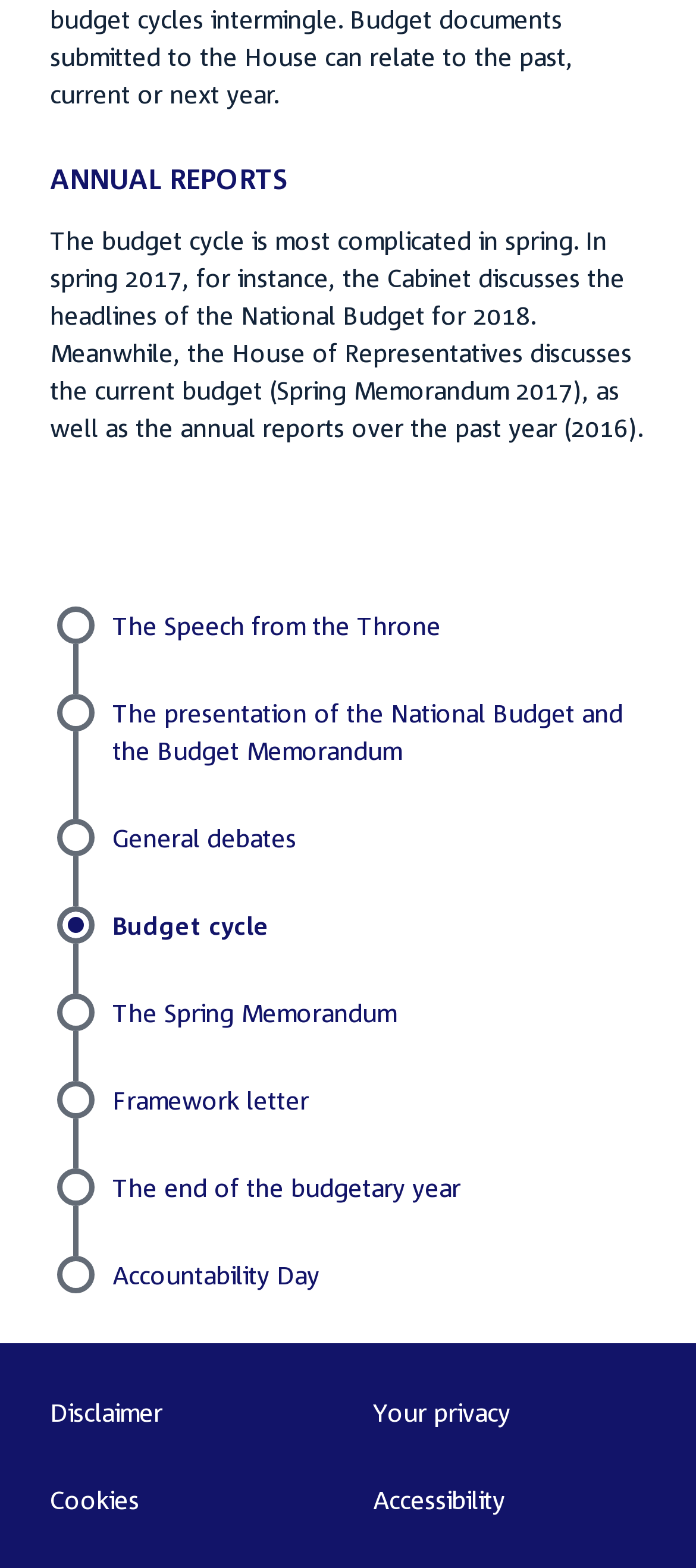Please provide a one-word or short phrase answer to the question:
How many paragraphs of text are on the page?

1